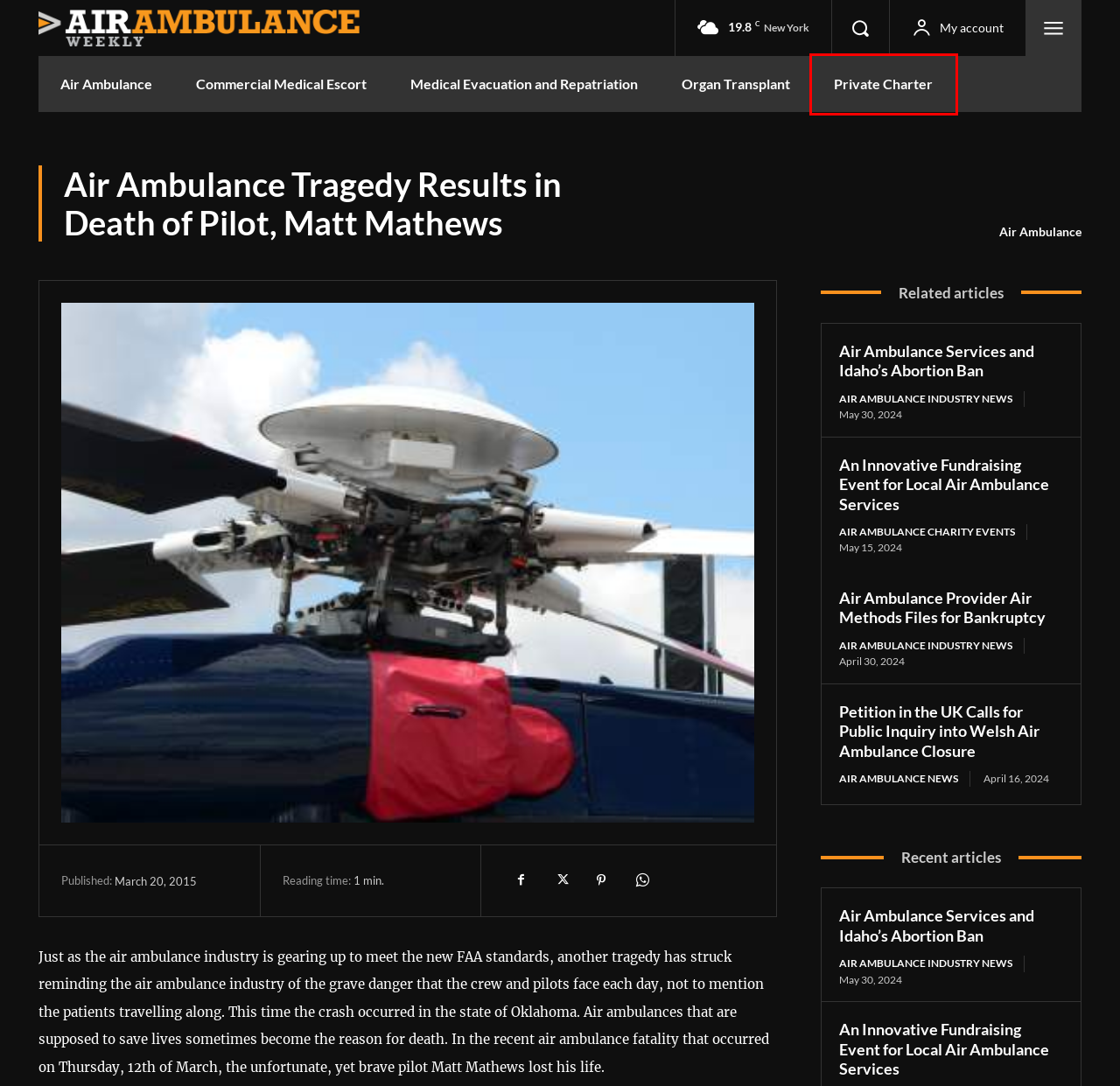Given a screenshot of a webpage with a red bounding box around an element, choose the most appropriate webpage description for the new page displayed after clicking the element within the bounding box. Here are the candidates:
A. Air Ambulance Weekly | Air Ambulance and Medical Flight News
B. Medical Evacuation and Repatriation | Air Ambulance Weekly
C. Private Charter | Air Ambulance Weekly
D. Air Ambulance | Air Ambulance Weekly
E. Petition in the UK Calls for Public Inquiry into Welsh Air Ambulance Closure | Air Ambulance Weekly
F. Commercial Medical Escort | Air Ambulance Weekly
G. Organ Transplant | Air Ambulance Weekly
H. Air Ambulance Services and Idaho’s Abortion Ban | Air Ambulance Weekly

C